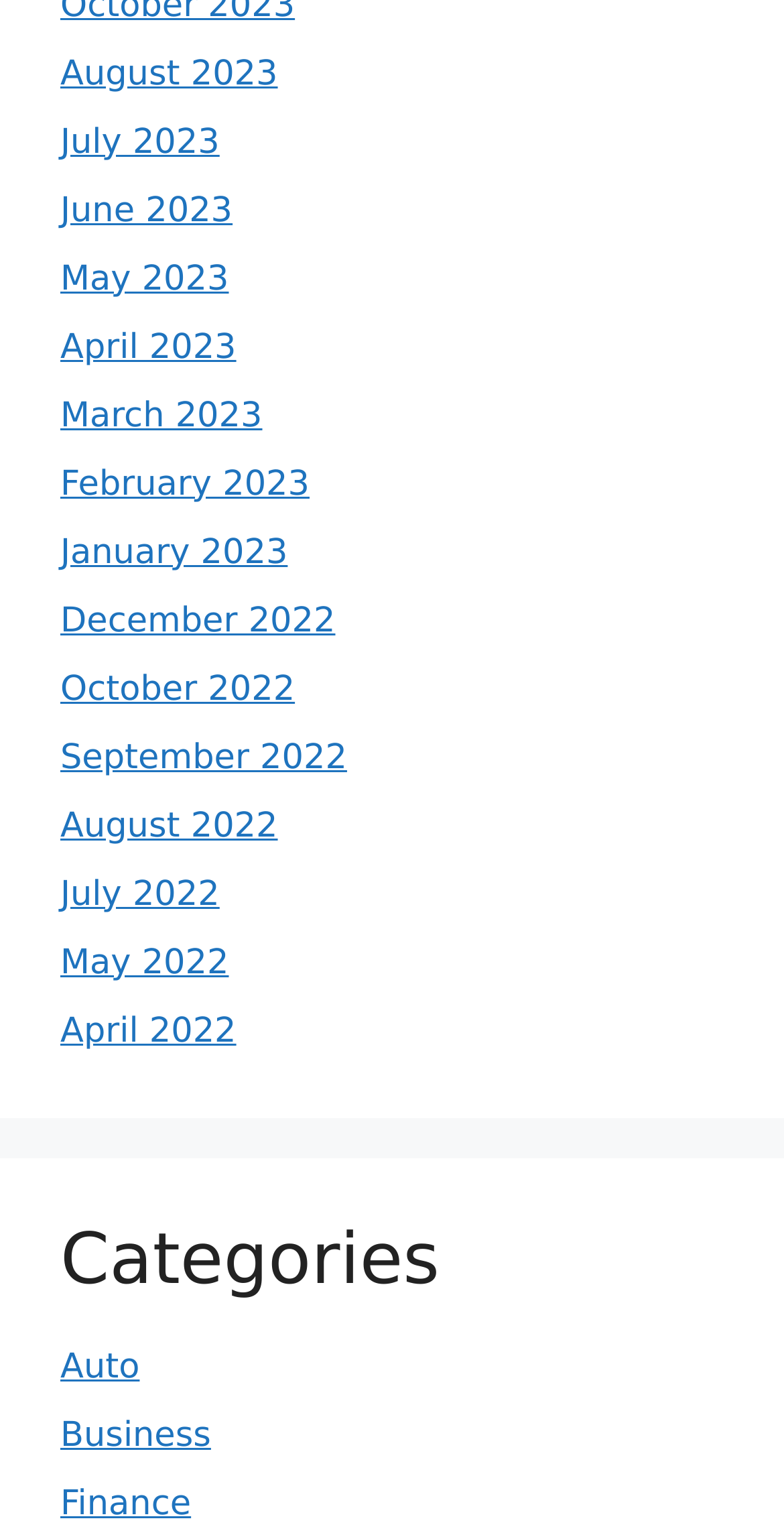What is the most recent month listed?
Provide an in-depth and detailed explanation in response to the question.

I determined the most recent month by looking at the list of links at the top of the page, which appear to be a chronological list of months. The first link is 'August 2023', which suggests it is the most recent month.